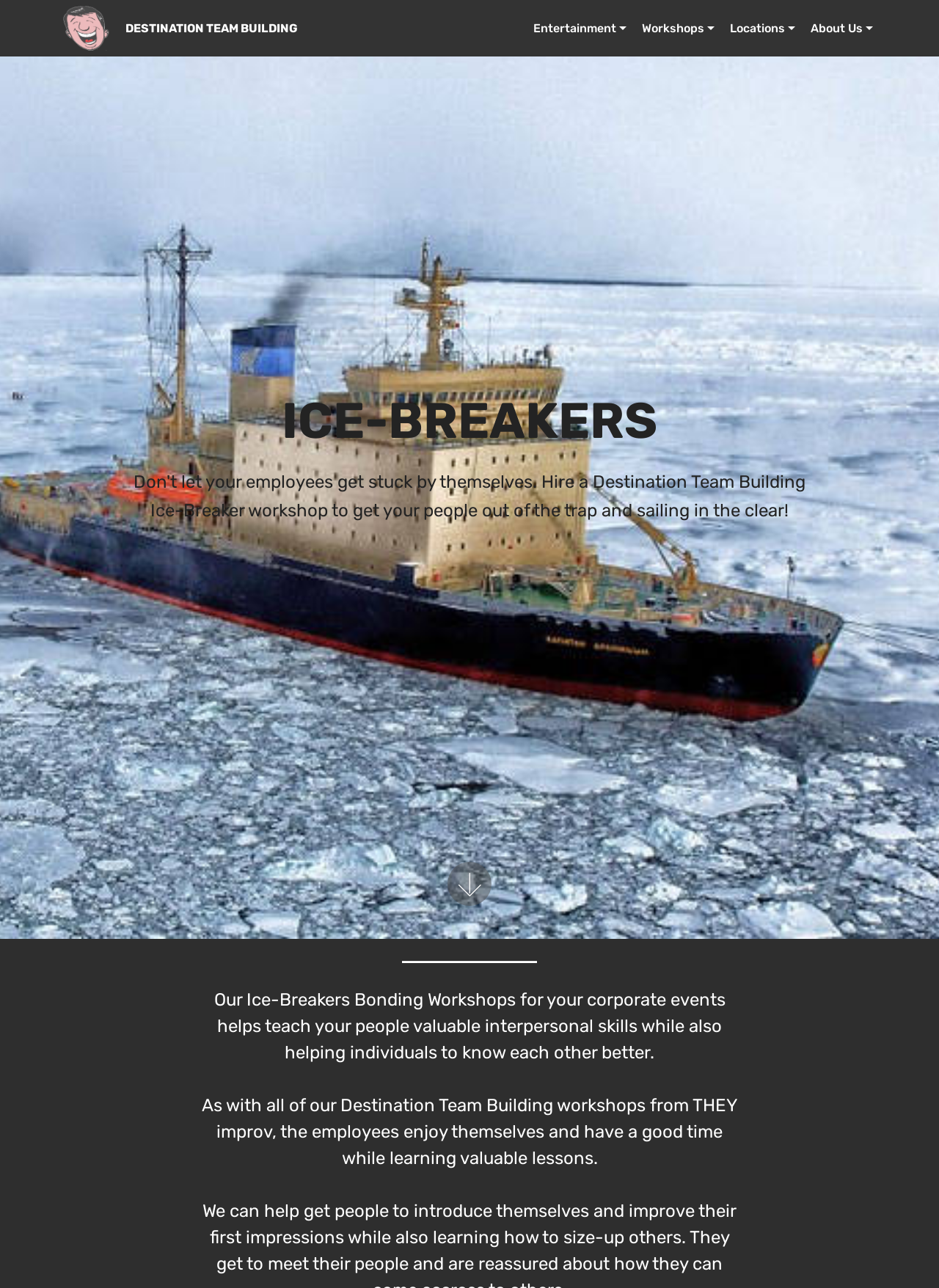Locate the bounding box of the UI element based on this description: "Locations". Provide four float numbers between 0 and 1 as [left, top, right, bottom].

[0.777, 0.011, 0.847, 0.033]